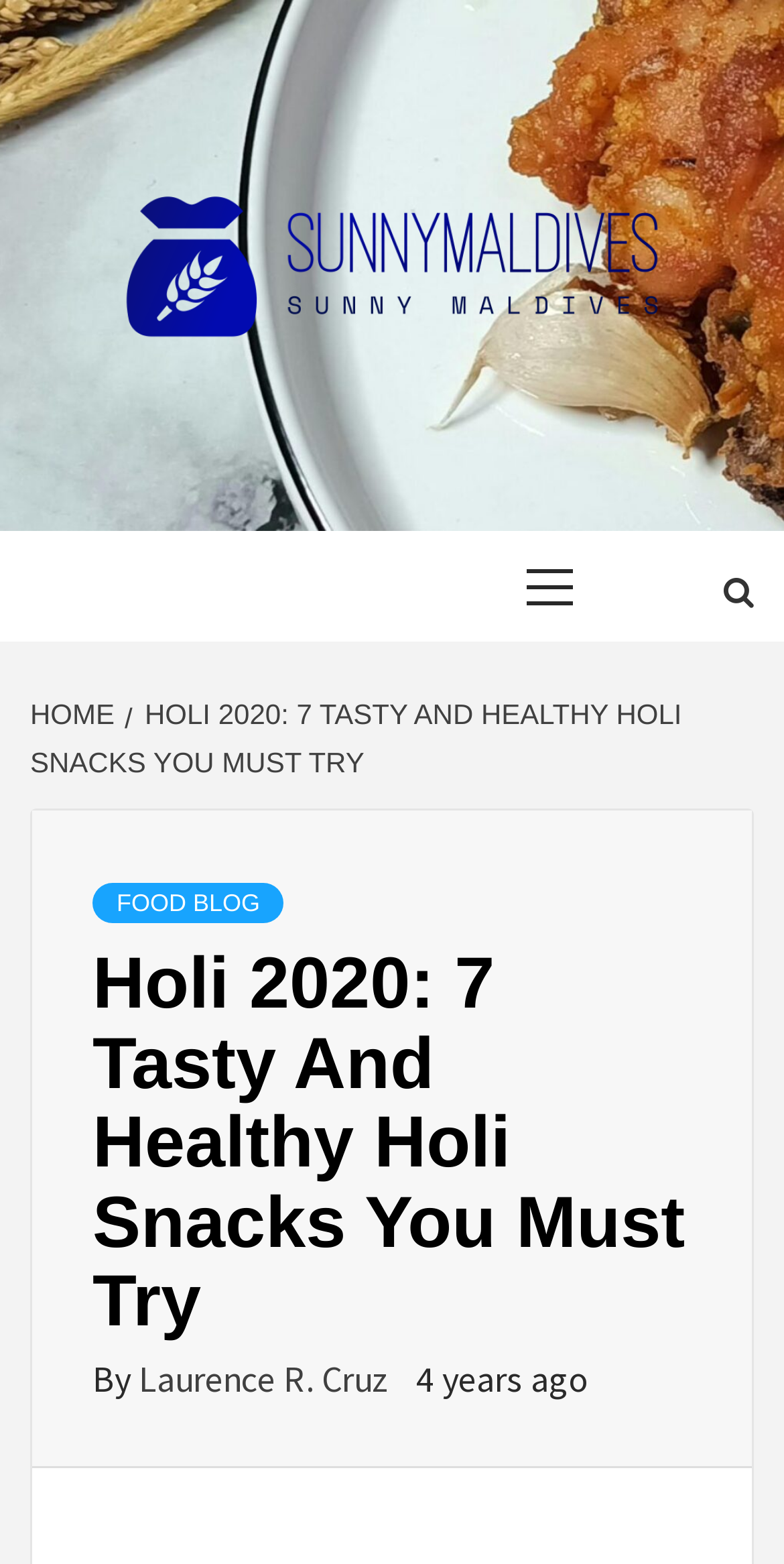What is the name of the website?
Please provide a comprehensive answer based on the details in the screenshot.

I determined the answer by looking at the top-left corner of the webpage, where I found the text 'SUNNY MALDIVES' which is likely the name of the website.